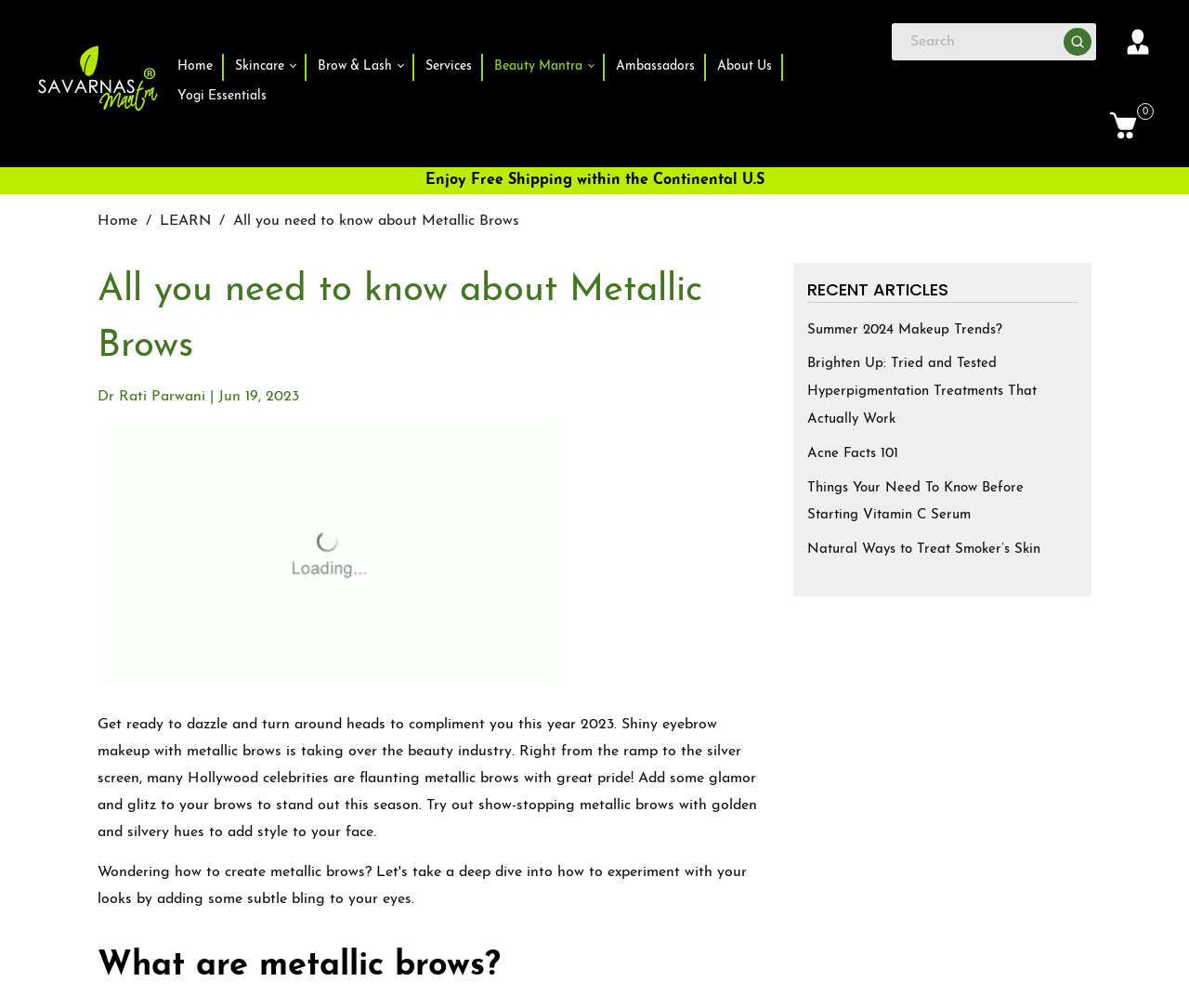What is the purpose of the searchbox?
Answer the question with as much detail as possible.

The searchbox is a common UI element found on many websites, and its purpose is to allow users to search for specific content within the website. In this case, the searchbox is likely used to search for articles, products, or other content related to beauty and skincare.